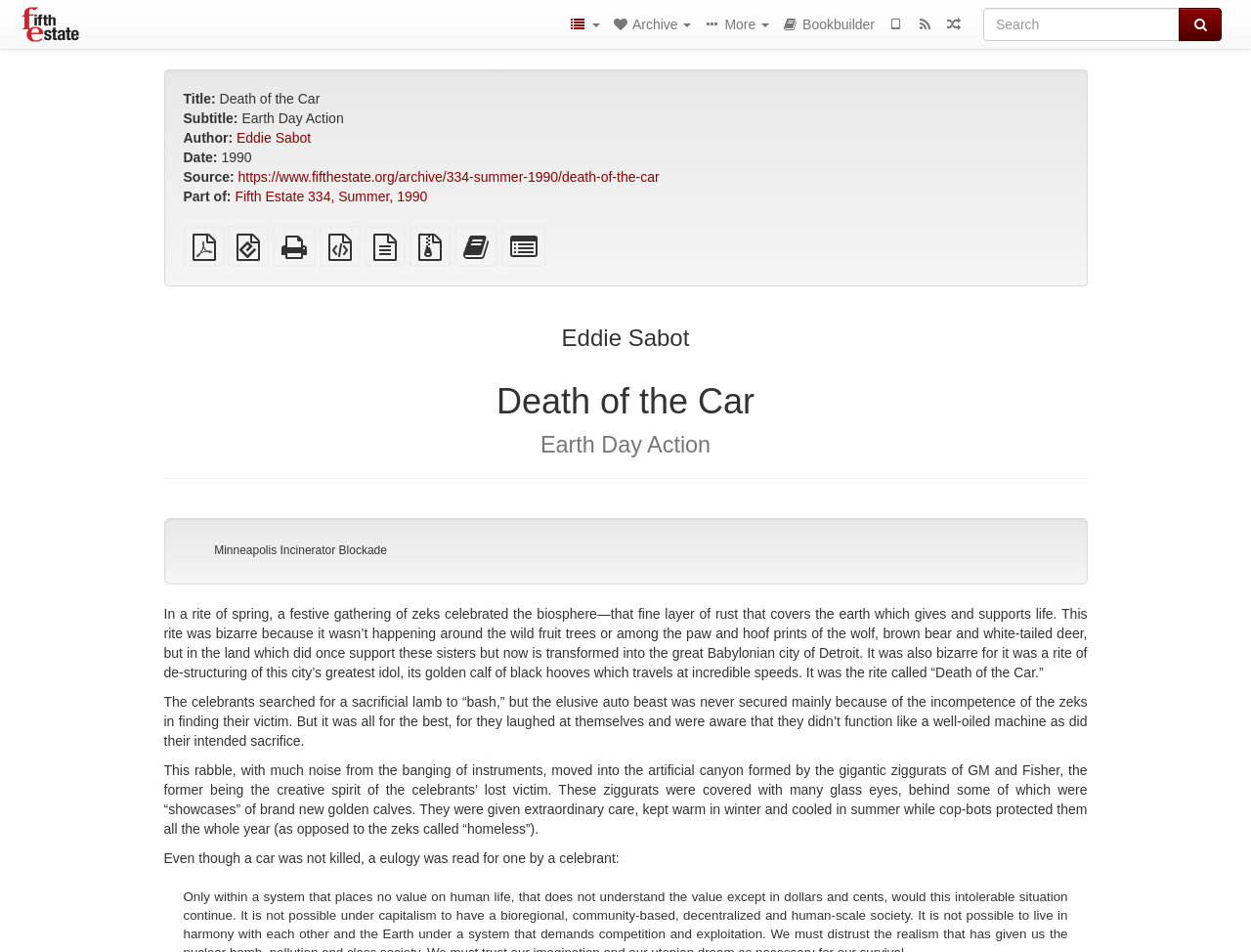Identify the bounding box coordinates of the clickable region required to complete the instruction: "Add this text to the bookbuilder". The coordinates should be given as four float numbers within the range of 0 and 1, i.e., [left, top, right, bottom].

[0.363, 0.256, 0.398, 0.273]